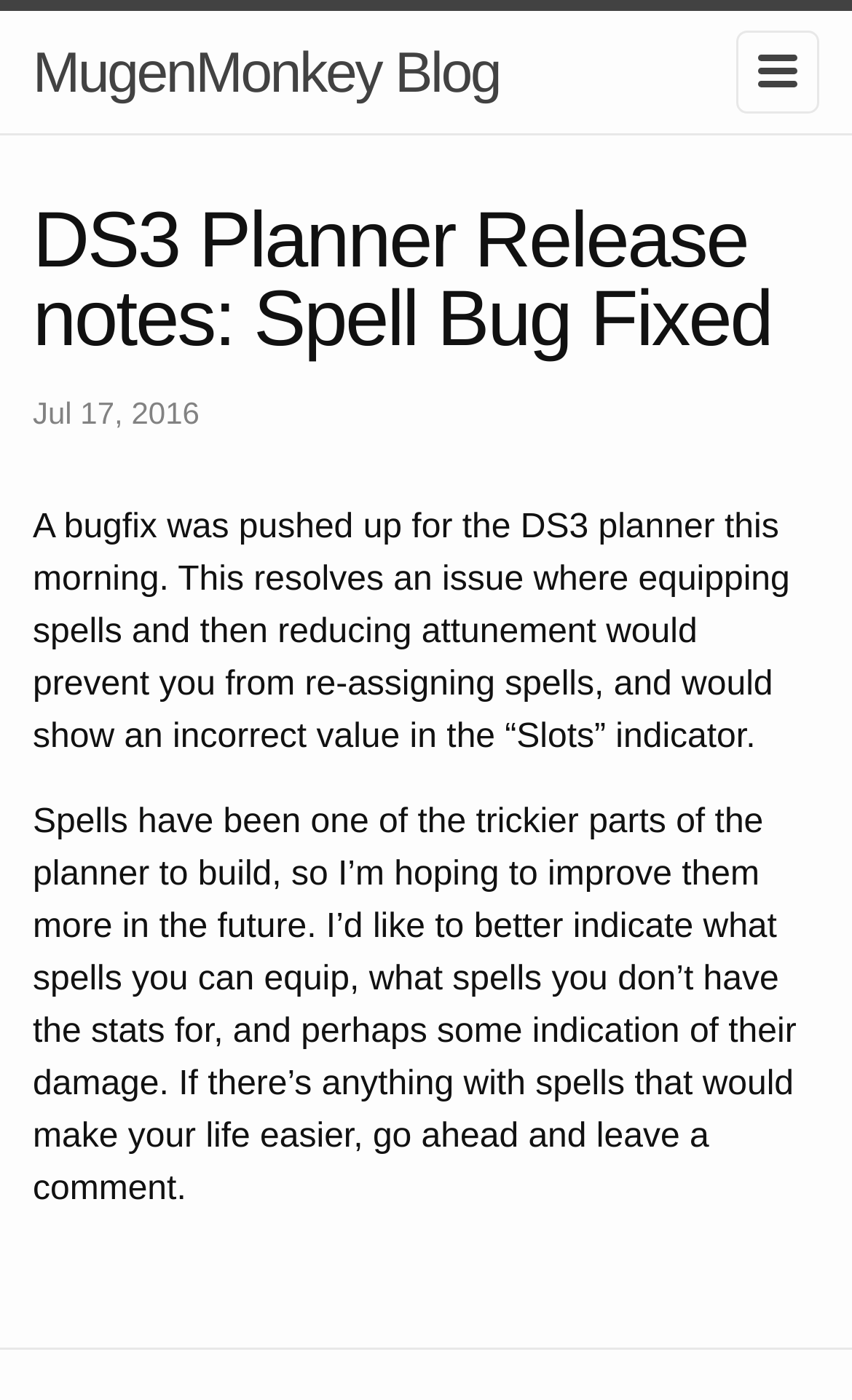Give a short answer using one word or phrase for the question:
What is the position of the image on the webpage?

top-right